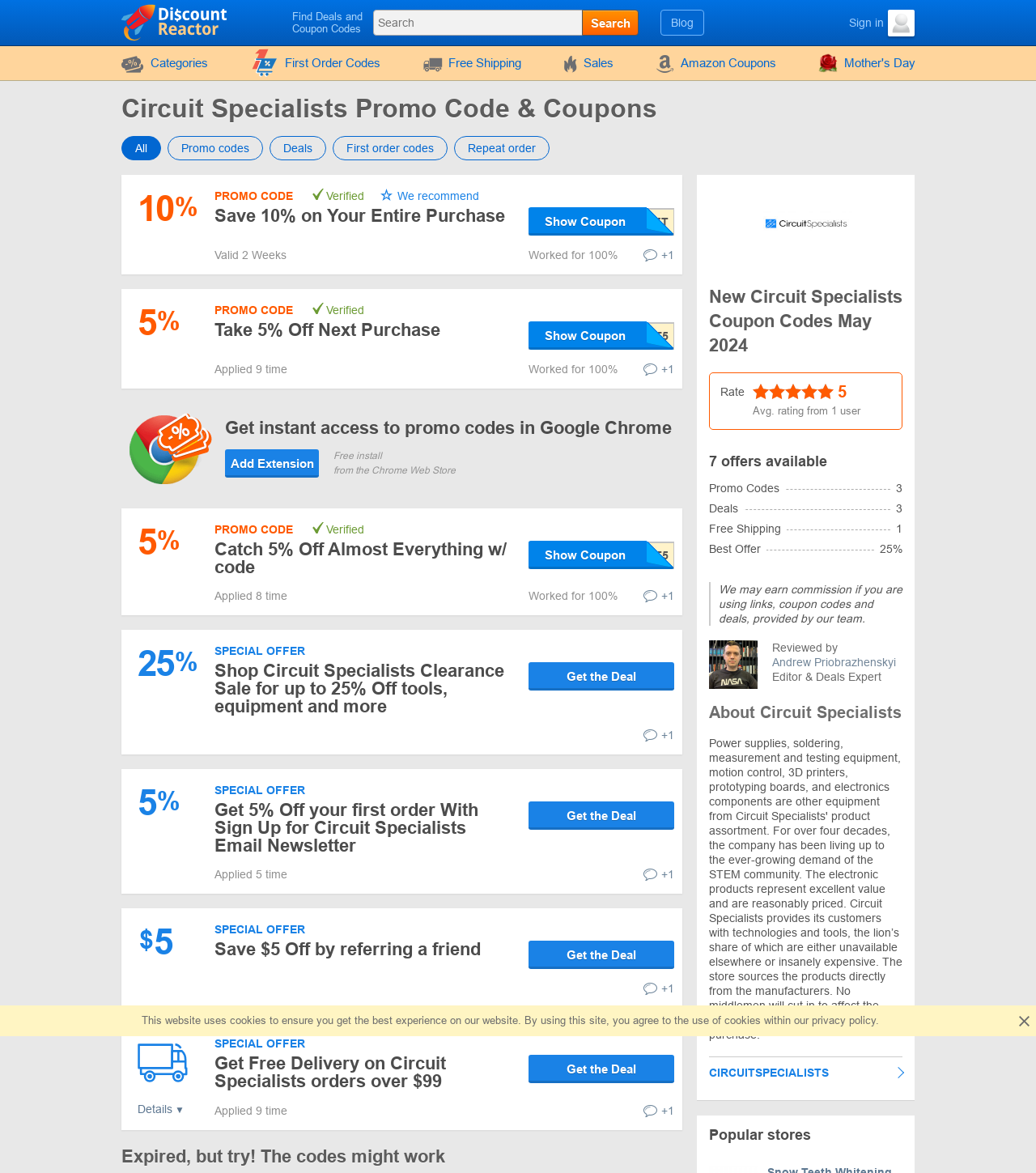Determine the bounding box coordinates of the element that should be clicked to execute the following command: "Click on First Order Codes".

[0.23, 0.039, 0.379, 0.068]